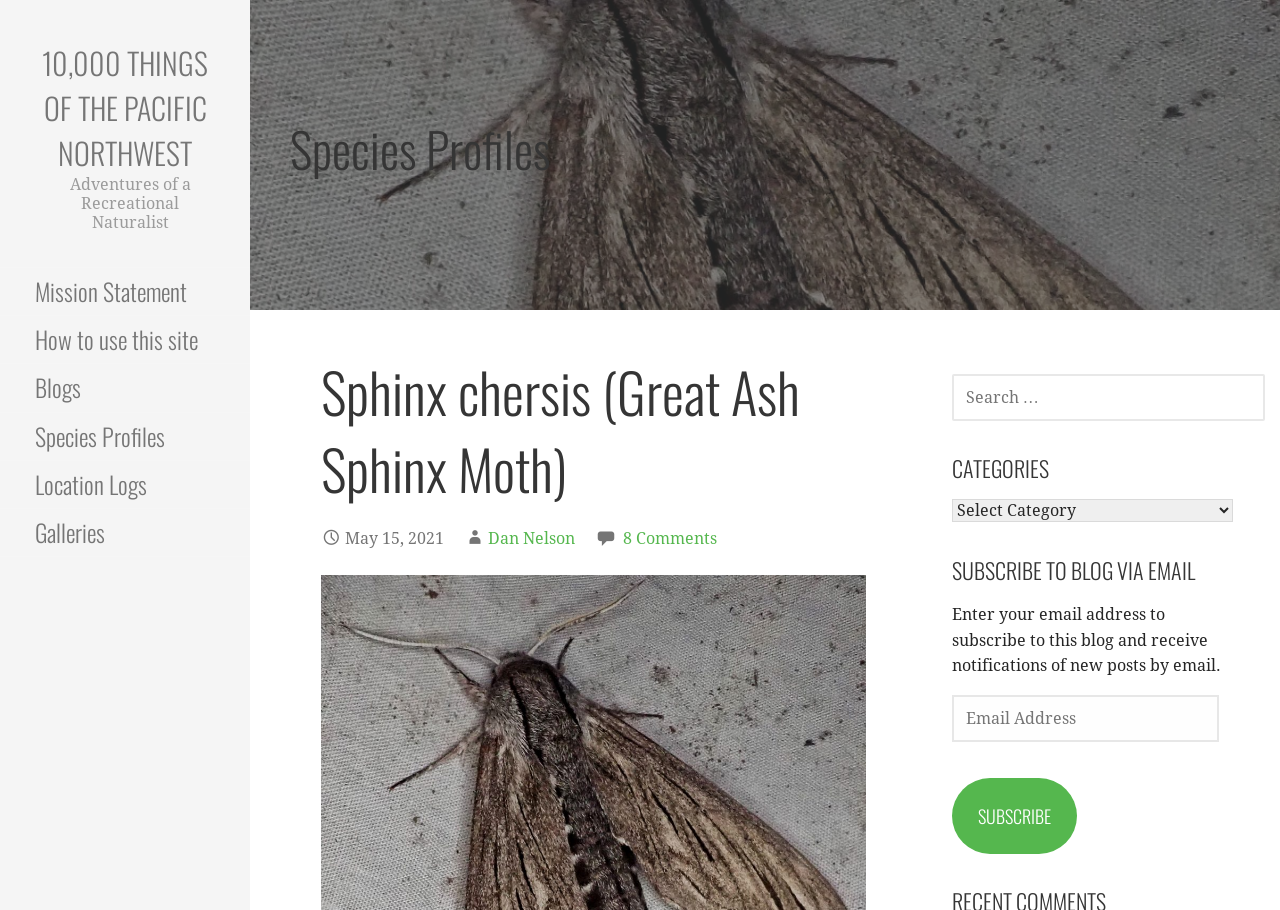Answer the question below in one word or phrase:
What is the purpose of the textbox?

Enter email address